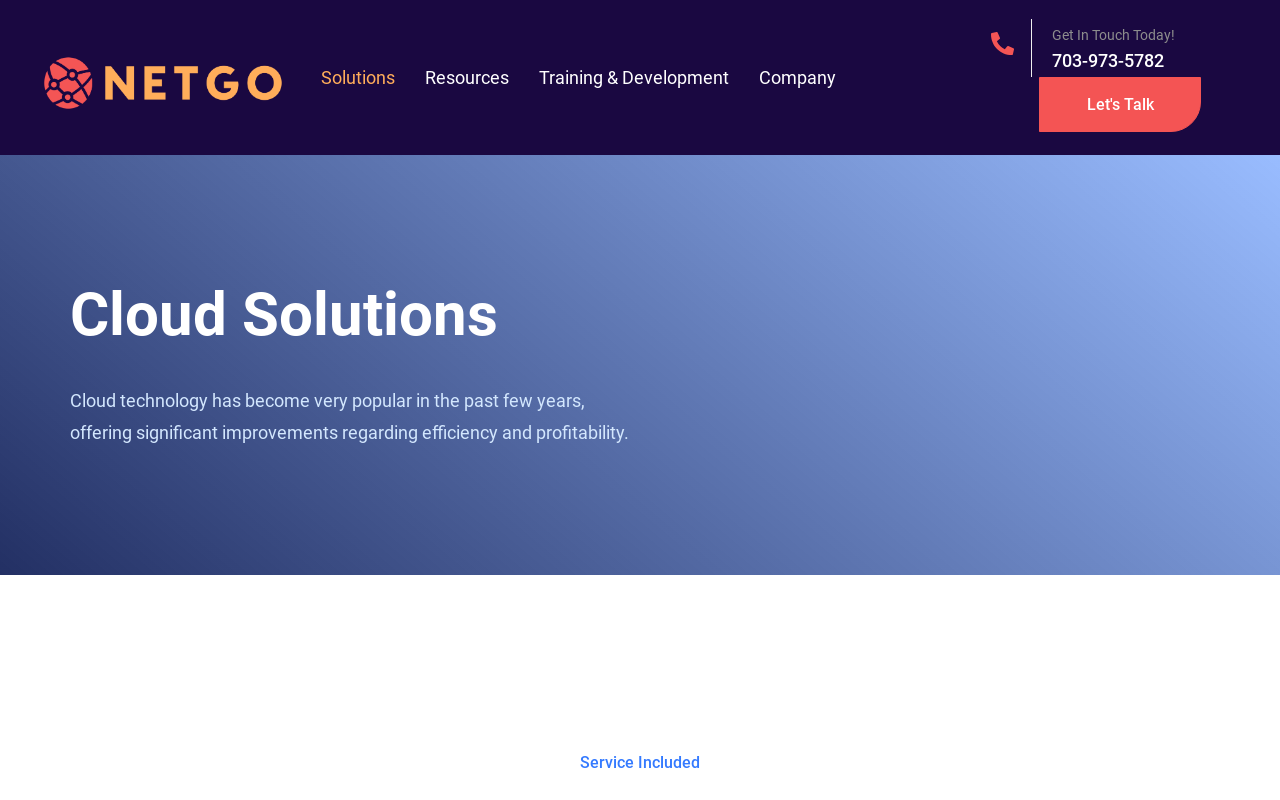Bounding box coordinates are specified in the format (top-left x, top-left y, bottom-right x, bottom-right y). All values are floating point numbers bounded between 0 and 1. Please provide the bounding box coordinate of the region this sentence describes: Let's Talk

[0.812, 0.096, 0.938, 0.165]